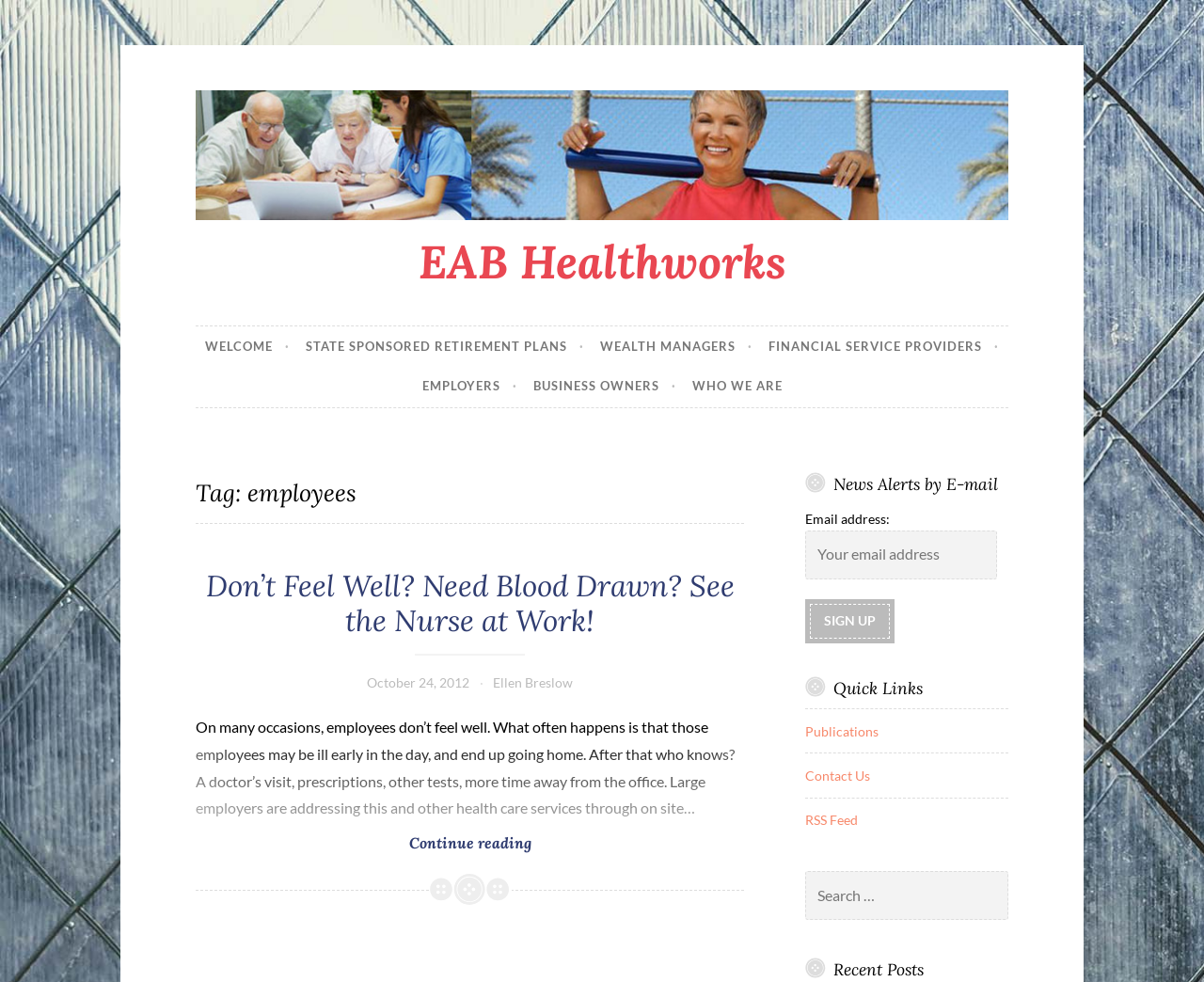Show me the bounding box coordinates of the clickable region to achieve the task as per the instruction: "Enter email address".

[0.669, 0.54, 0.828, 0.59]